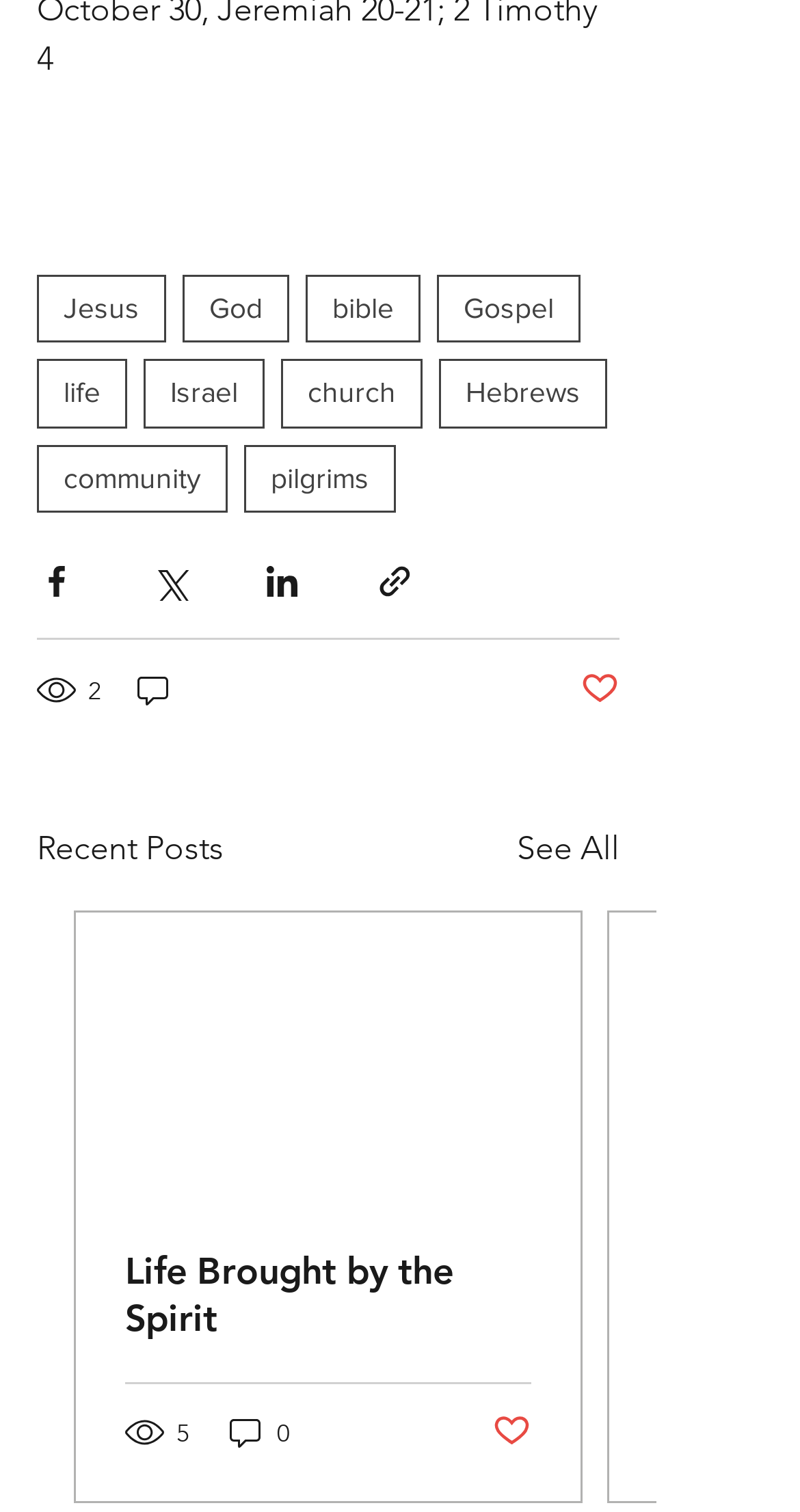Determine the bounding box coordinates of the area to click in order to meet this instruction: "Share via Facebook".

[0.046, 0.372, 0.095, 0.398]